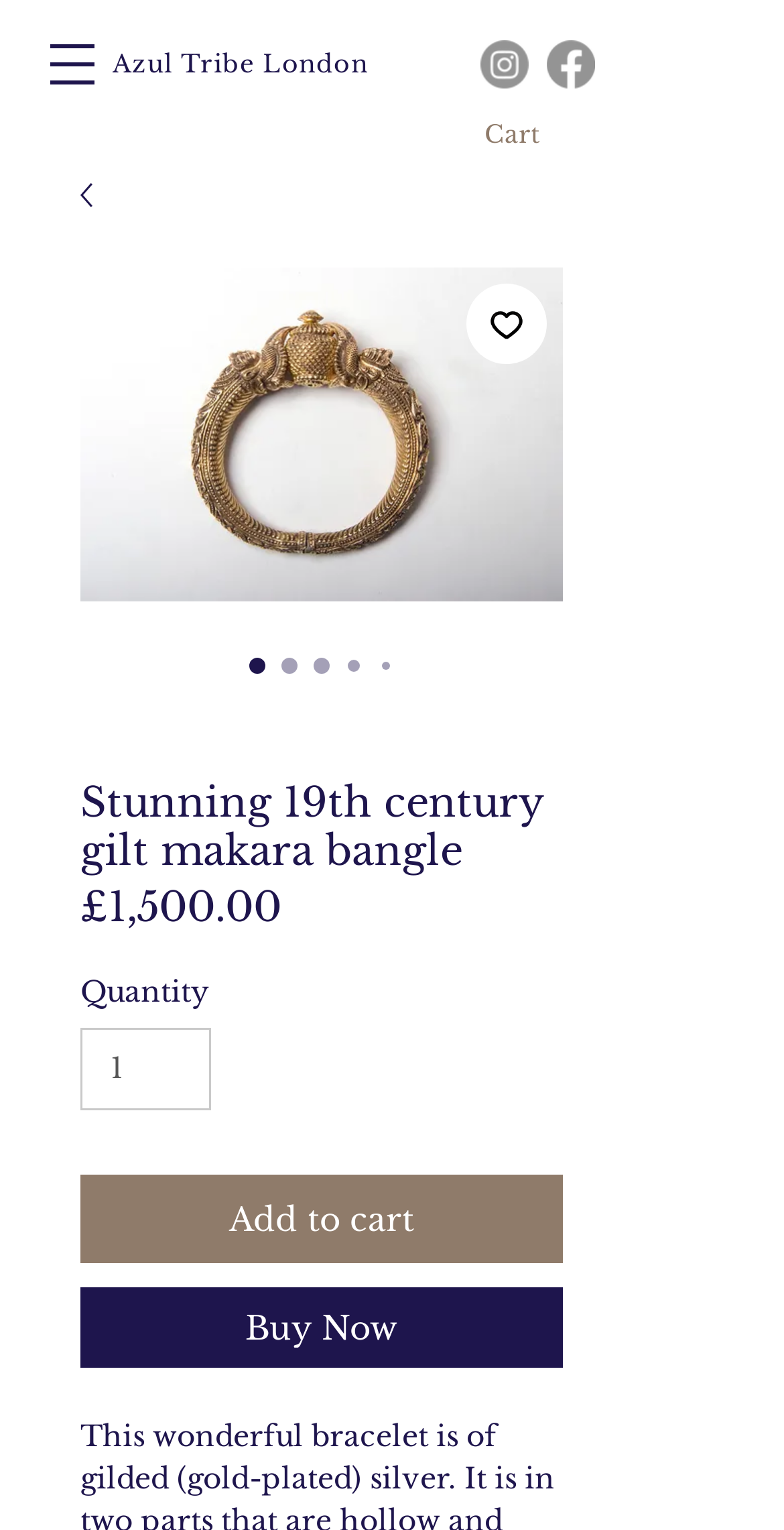Determine the coordinates of the bounding box for the clickable area needed to execute this instruction: "Add to Wishlist".

[0.595, 0.185, 0.697, 0.238]